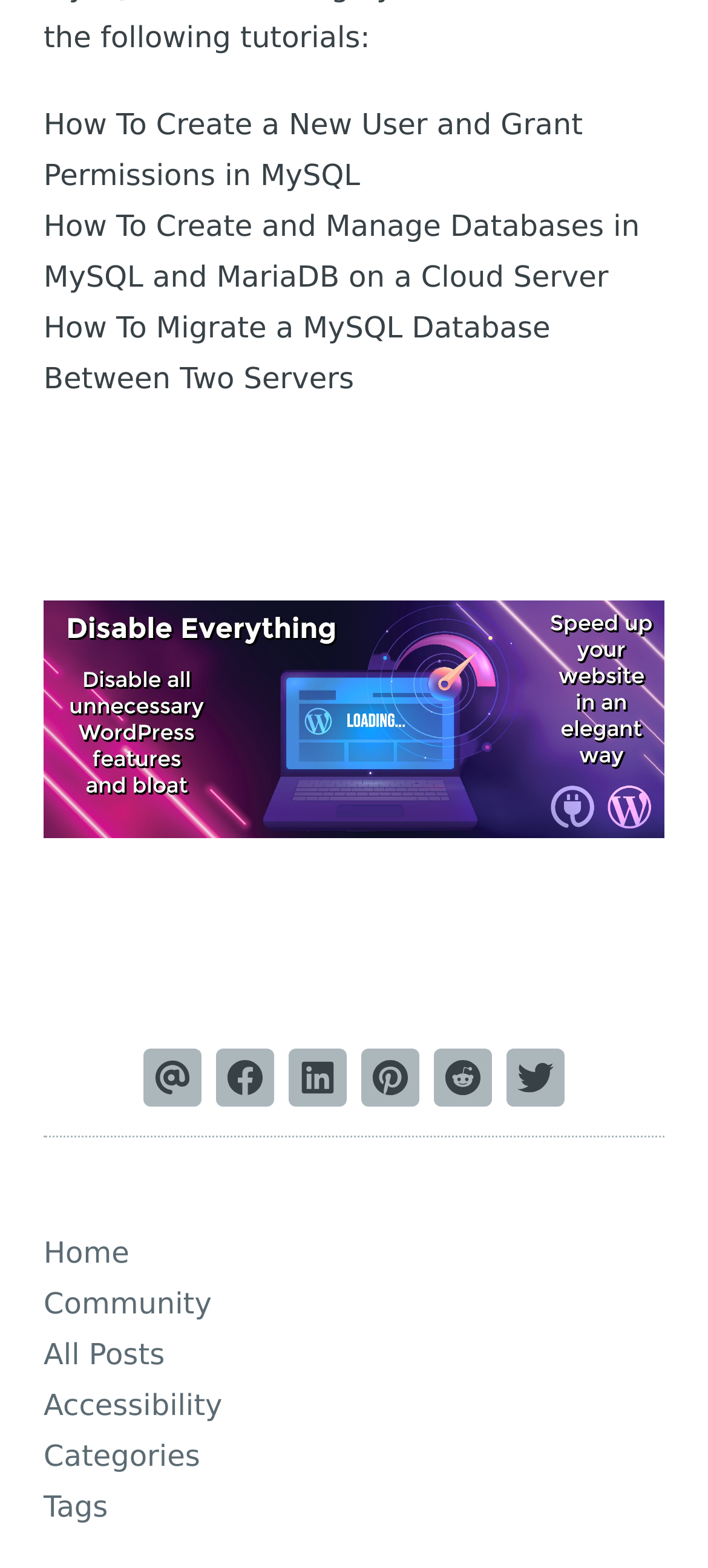Determine the bounding box coordinates of the section I need to click to execute the following instruction: "Go to the home page". Provide the coordinates as four float numbers between 0 and 1, i.e., [left, top, right, bottom].

[0.062, 0.786, 0.183, 0.814]